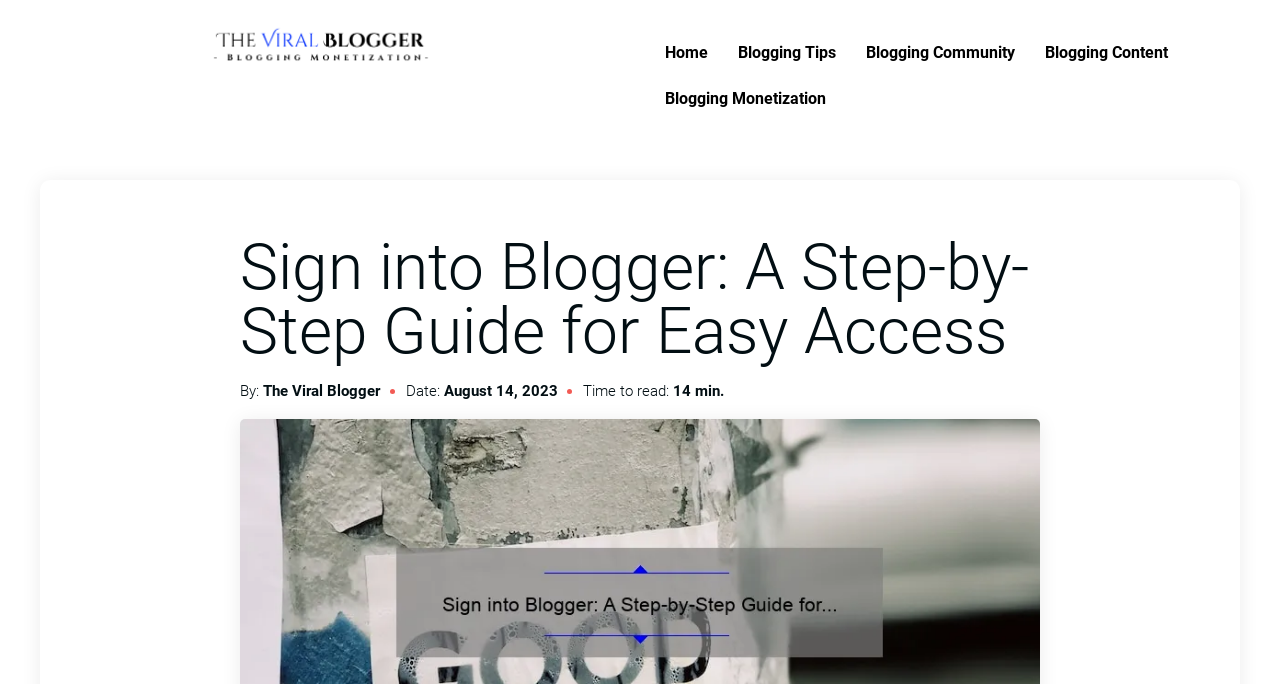Please give a concise answer to this question using a single word or phrase: 
What is the position of the 'Sign In' button?

Top right corner